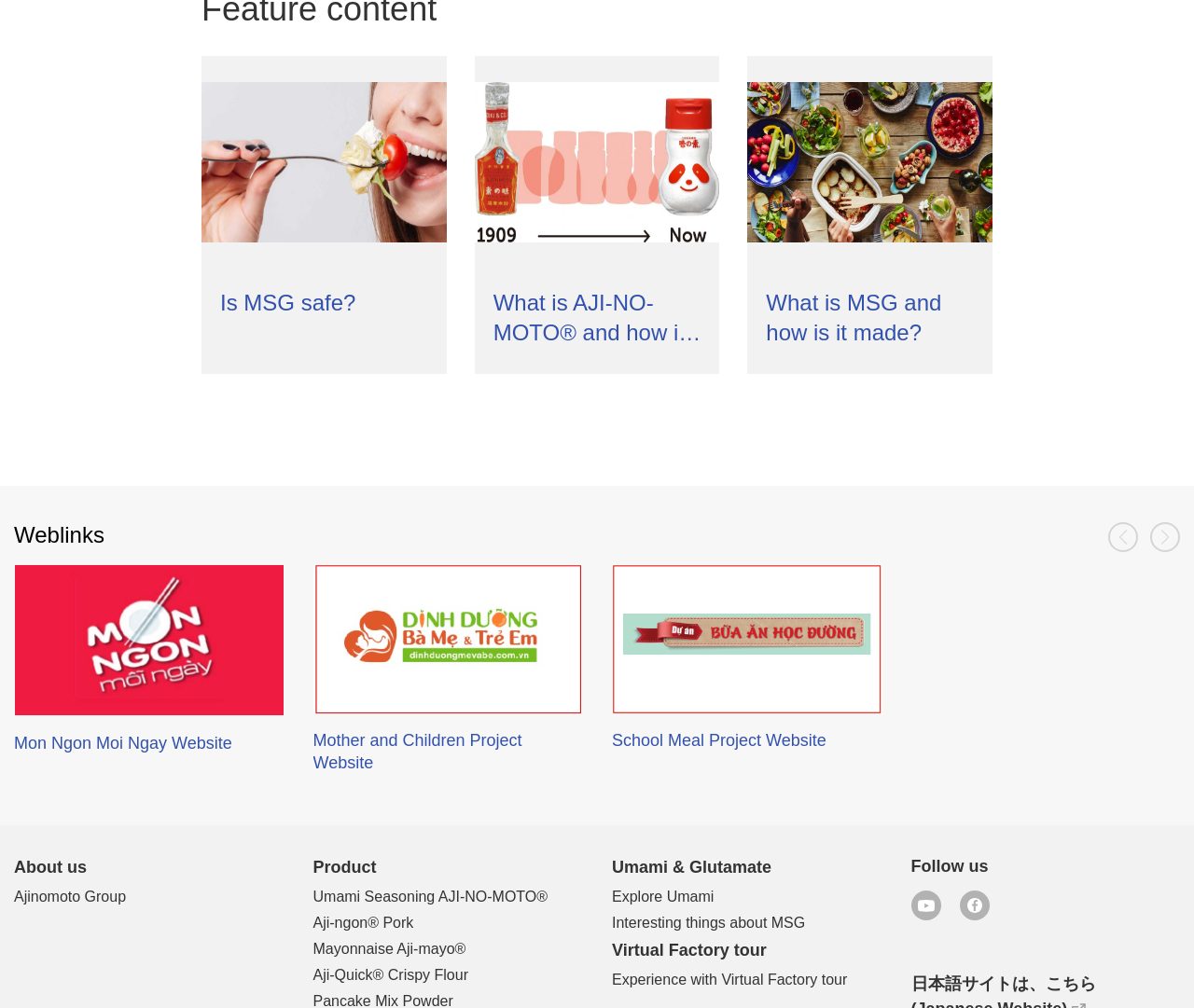Determine the coordinates of the bounding box that should be clicked to complete the instruction: "Click on 'Next slide' button". The coordinates should be represented by four float numbers between 0 and 1: [left, top, right, bottom].

[0.963, 0.518, 0.988, 0.547]